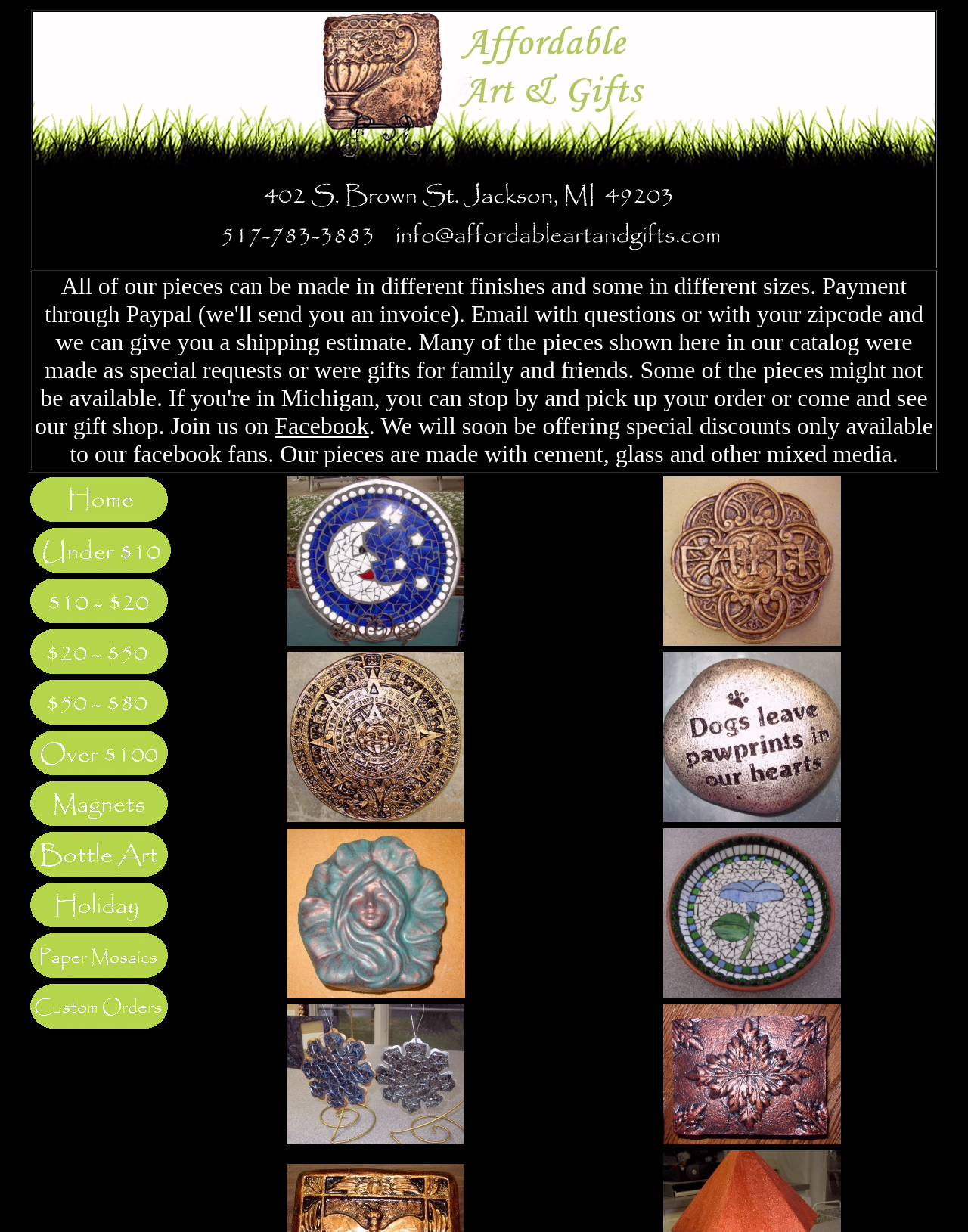Identify the bounding box coordinates for the region to click in order to carry out this instruction: "Check out products under $50". Provide the coordinates using four float numbers between 0 and 1, formatted as [left, top, right, bottom].

[0.03, 0.54, 0.175, 0.55]